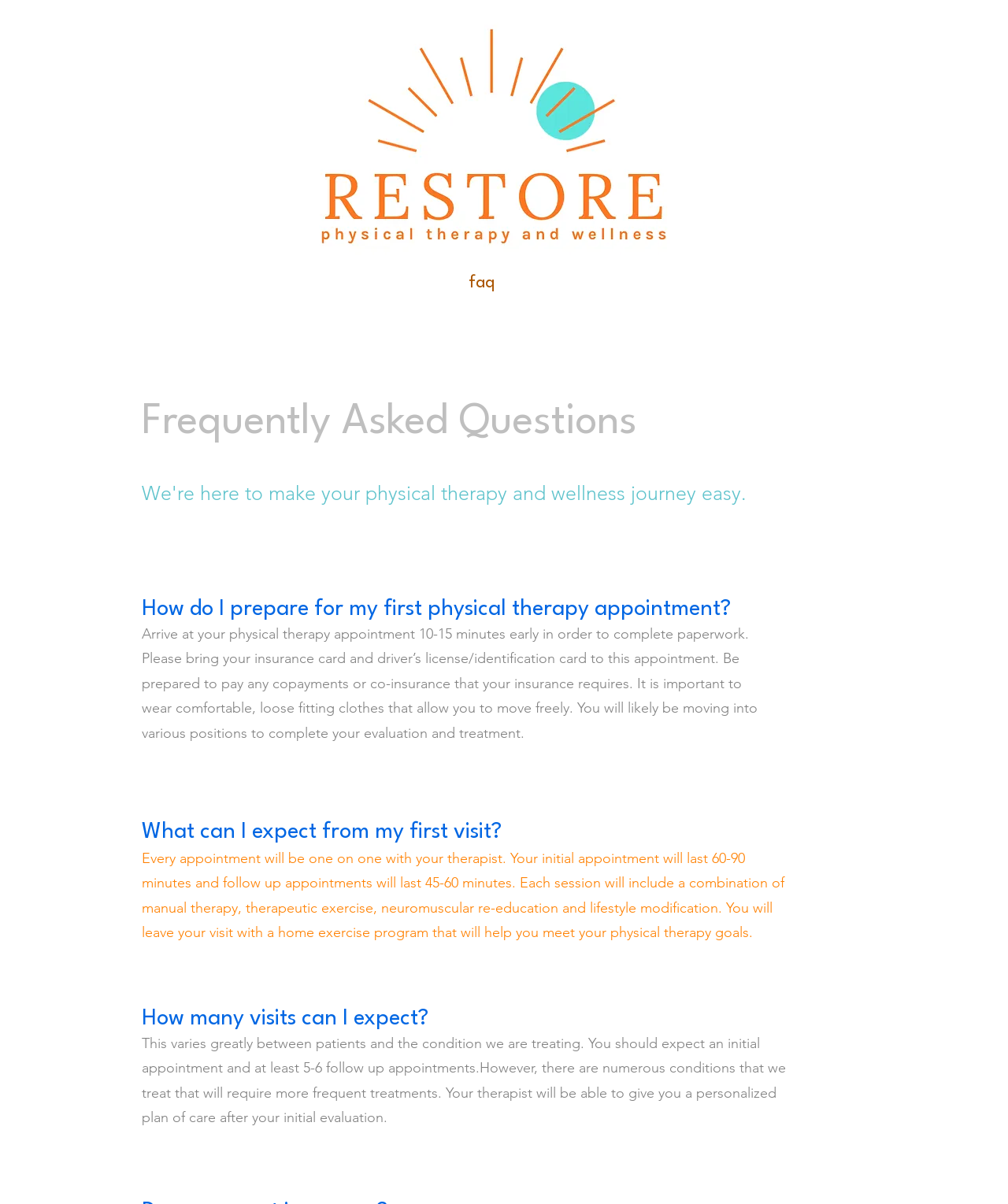Please study the image and answer the question comprehensively:
What will I receive at the end of my physical therapy visit?

According to the webpage, I will leave my visit with a home exercise program that will help me meet my physical therapy goals, as mentioned in the answer to the question 'What can I expect from my first visit?'.